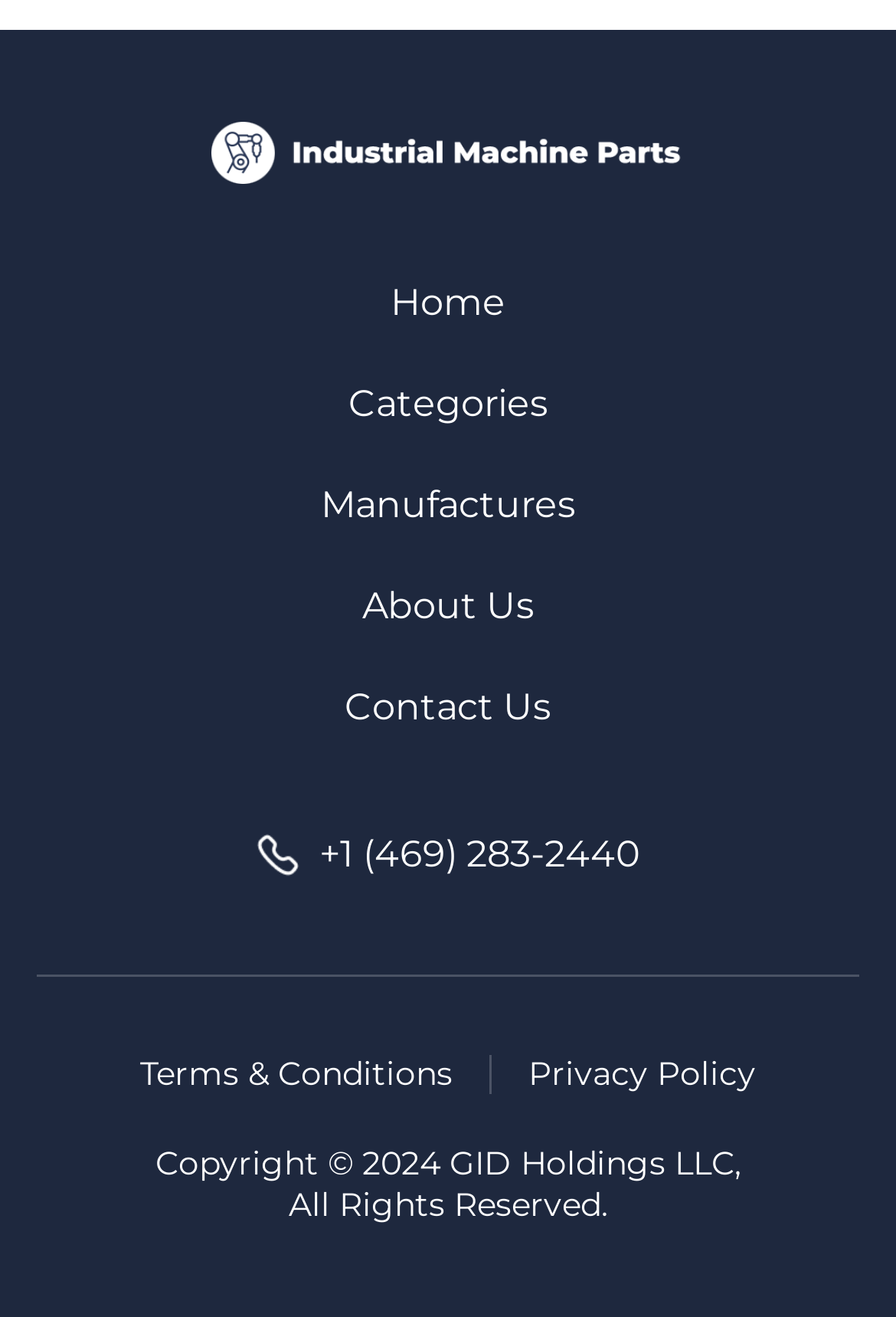Please analyze the image and provide a thorough answer to the question:
What is the phone number on the webpage?

I found the phone number by looking at the StaticText element with the bounding box coordinates [0.356, 0.632, 0.715, 0.665], which contains the text '+1 (469) 283-2440'.